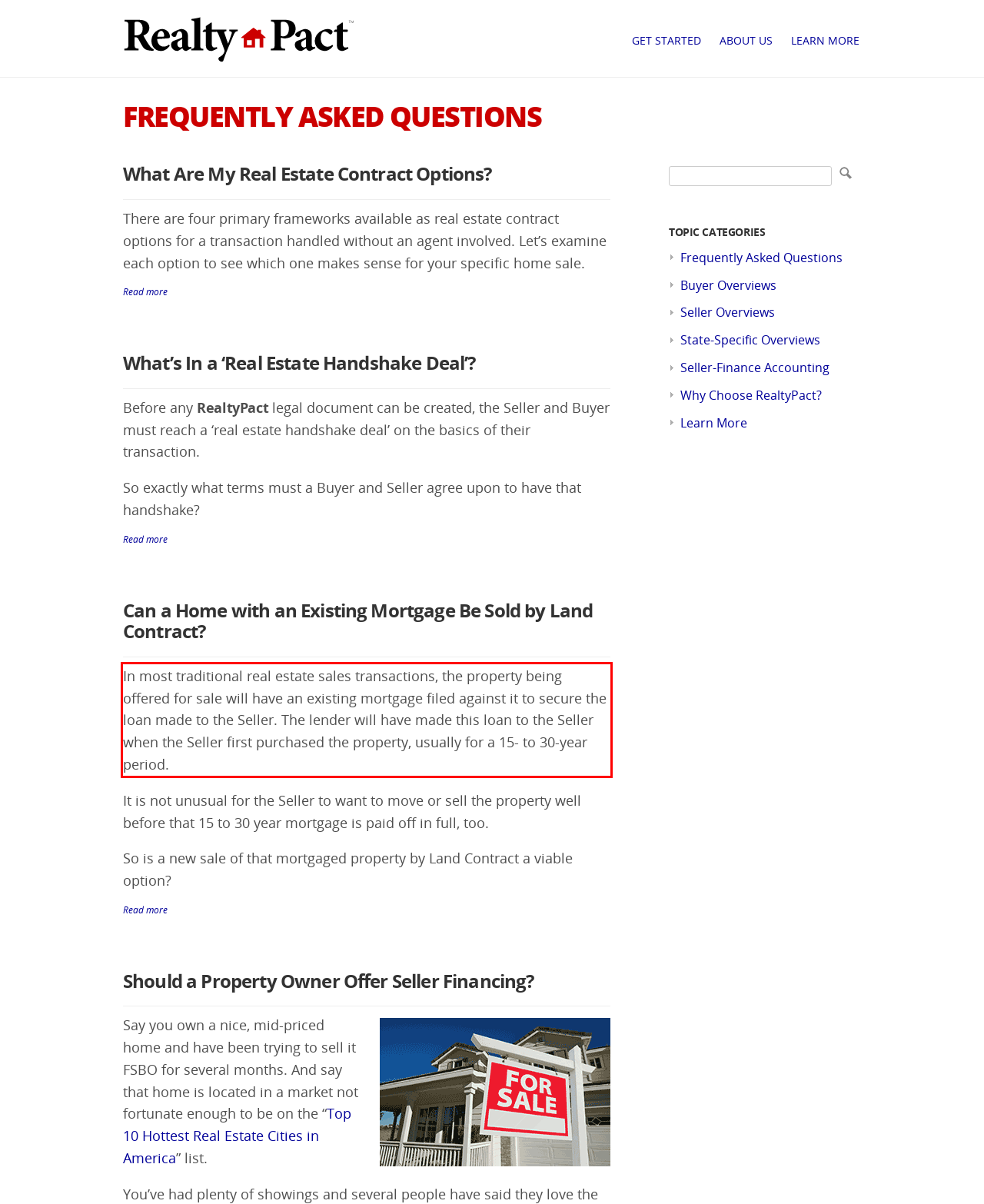Identify the text within the red bounding box on the webpage screenshot and generate the extracted text content.

In most traditional real estate sales transactions, the property being offered for sale will have an existing mortgage filed against it to secure the loan made to the Seller. The lender will have made this loan to the Seller when the Seller first purchased the property, usually for a 15- to 30-year period.